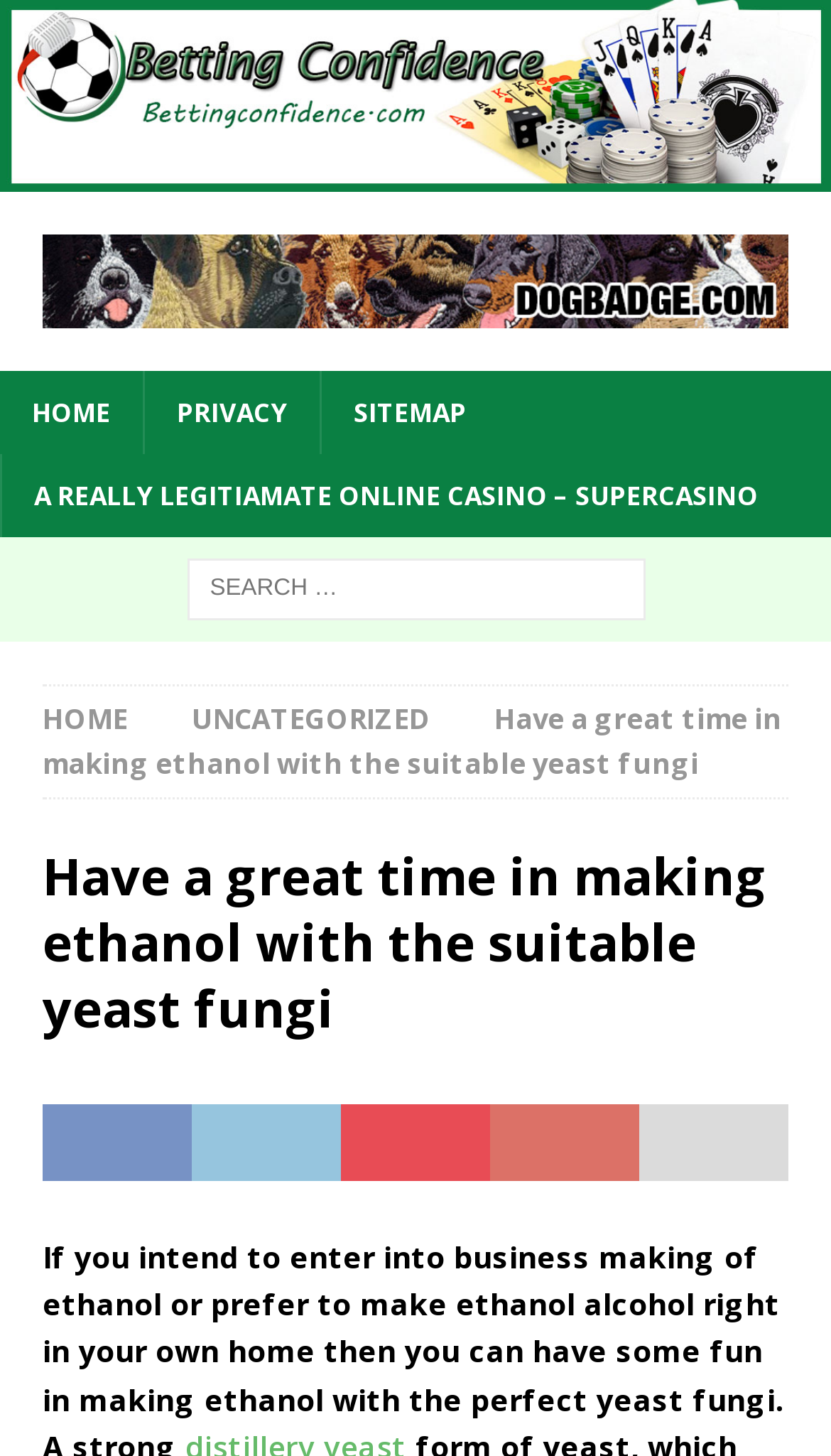Please mark the clickable region by giving the bounding box coordinates needed to complete this instruction: "visit the 'PRIVACY' page".

[0.172, 0.254, 0.385, 0.311]